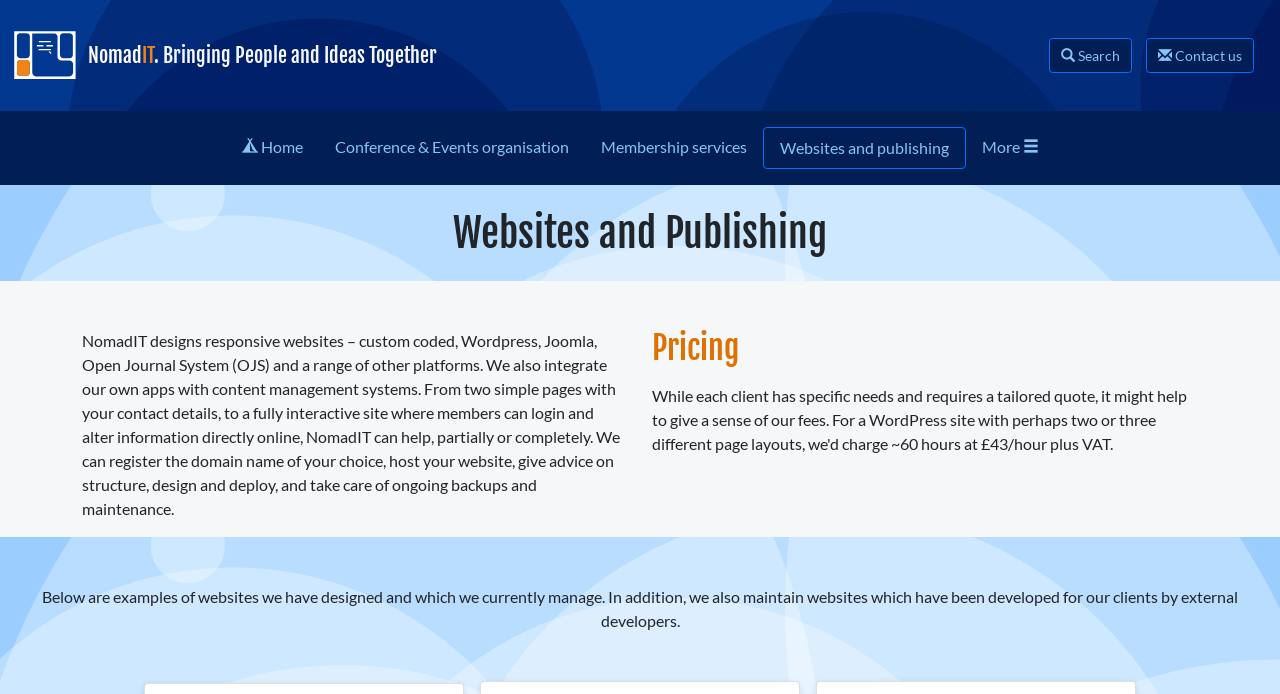Identify the coordinates of the bounding box for the element that must be clicked to accomplish the instruction: "Go to the home page".

[0.176, 0.183, 0.249, 0.241]